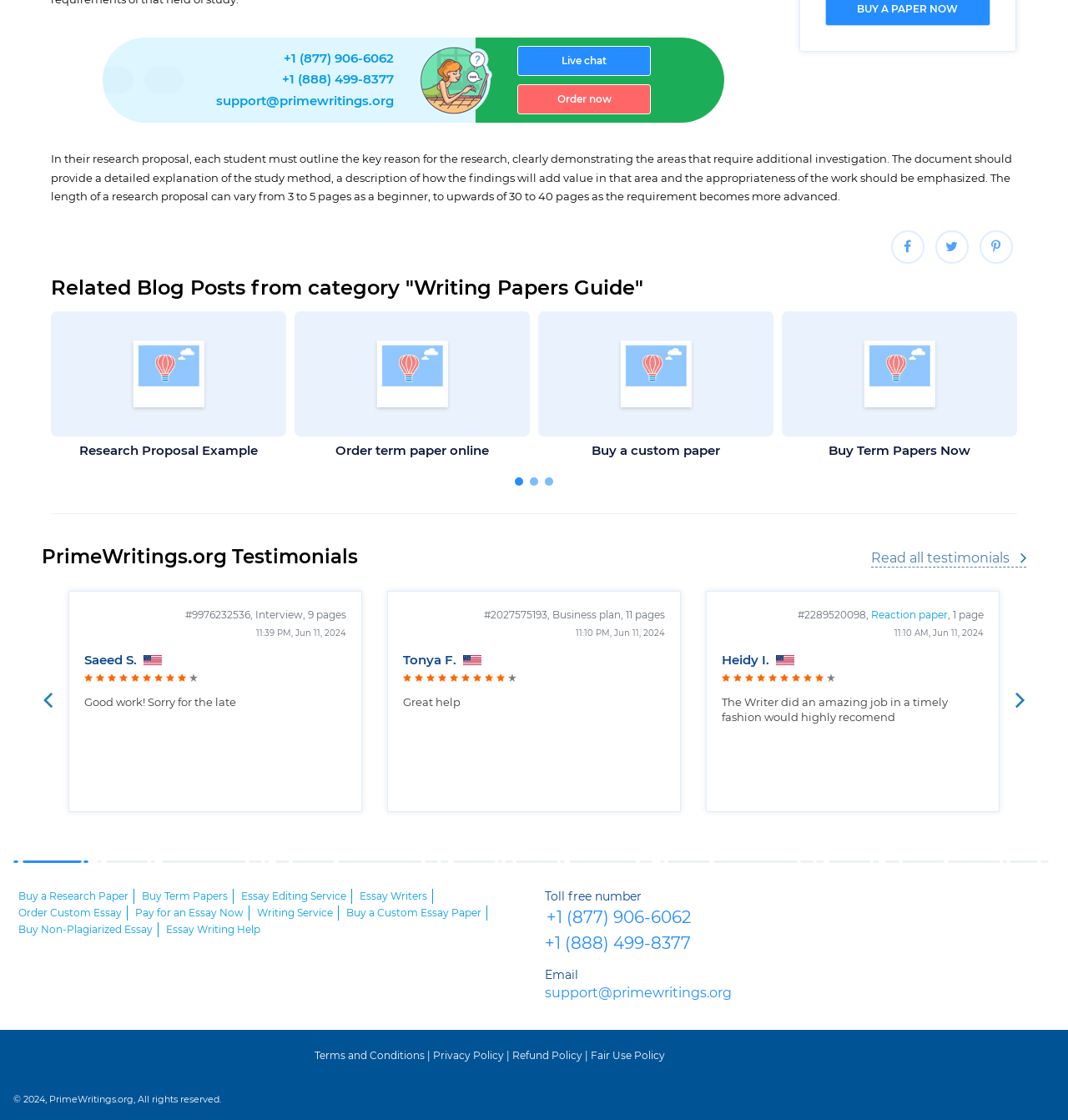Given the element description "Order term paper online", identify the bounding box of the corresponding UI element.

[0.276, 0.278, 0.496, 0.414]